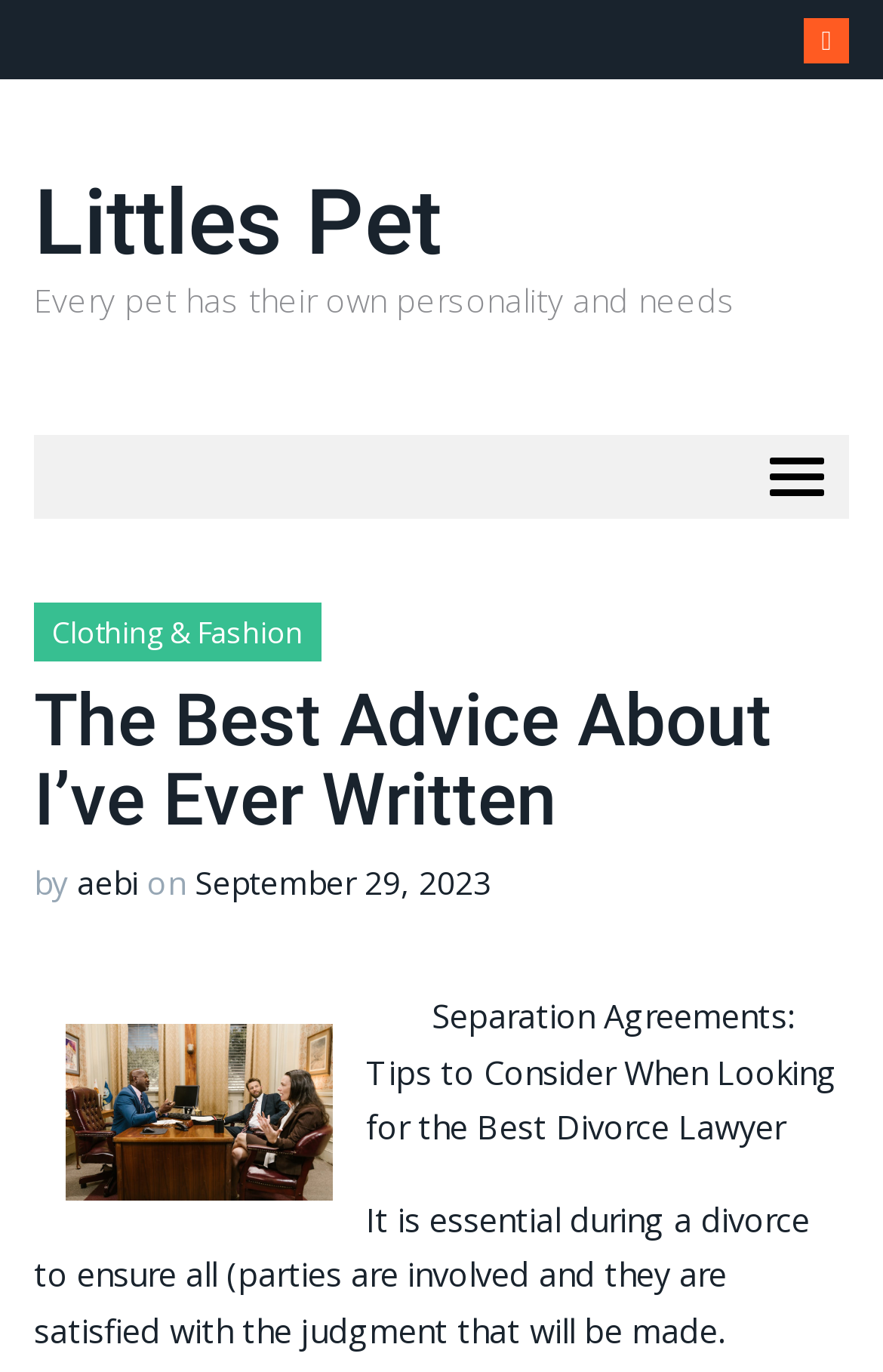For the following element description, predict the bounding box coordinates in the format (top-left x, top-left y, bottom-right x, bottom-right y). All values should be floating point numbers between 0 and 1. Description: Littles Pet

[0.038, 0.124, 0.5, 0.201]